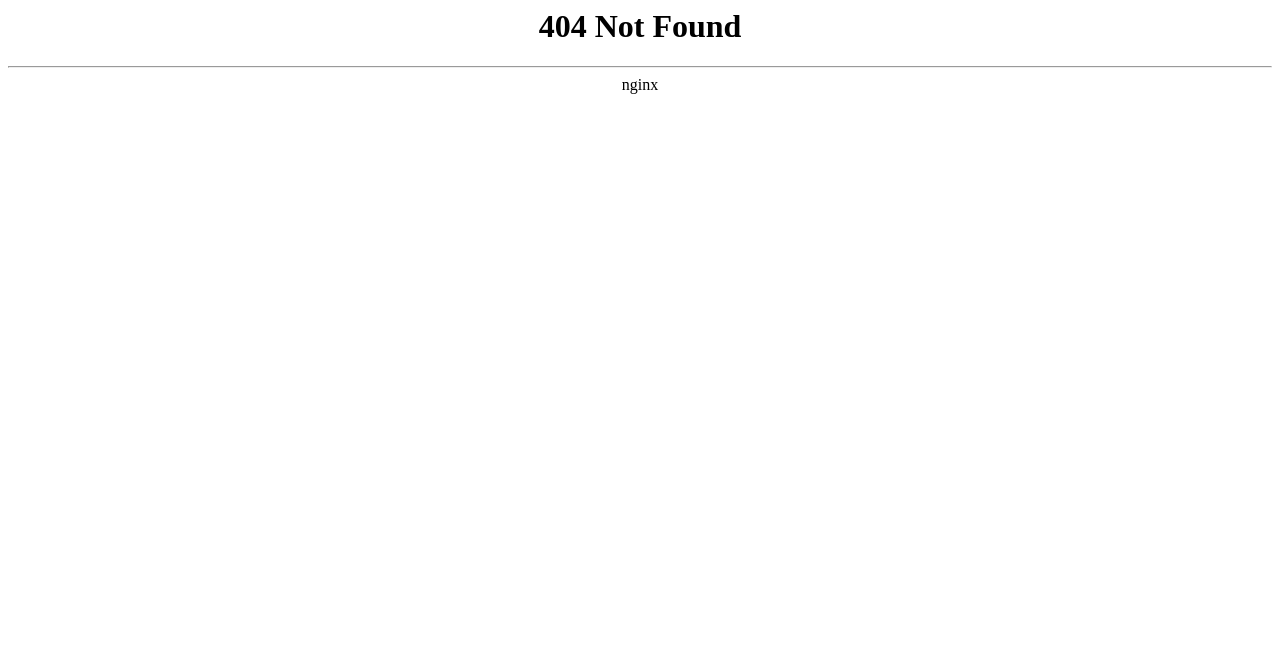Find the primary header on the webpage and provide its text.

404 Not Found